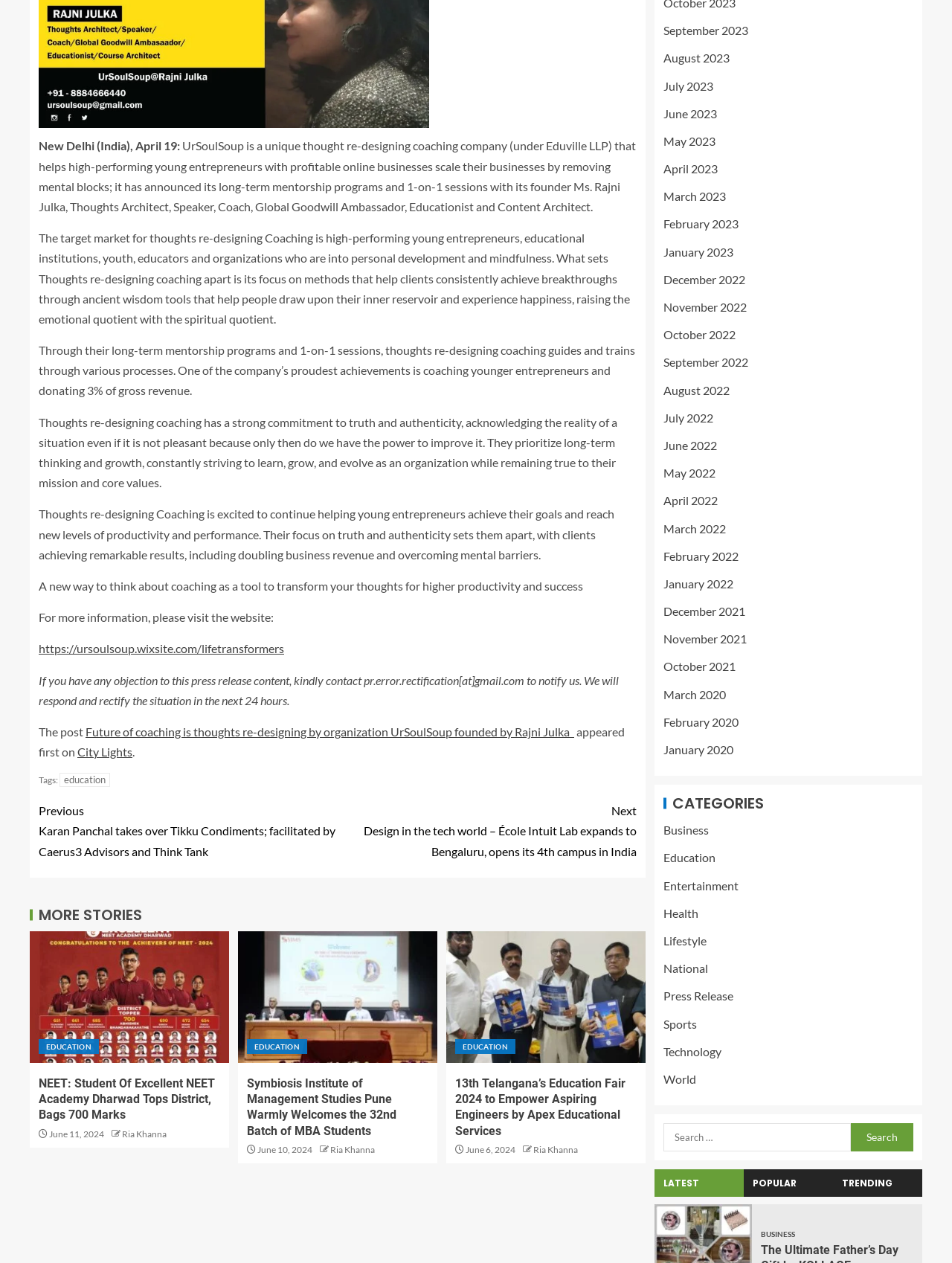Using the provided element description: "name="s" placeholder="Search …"", determine the bounding box coordinates of the corresponding UI element in the screenshot.

[0.697, 0.889, 0.894, 0.912]